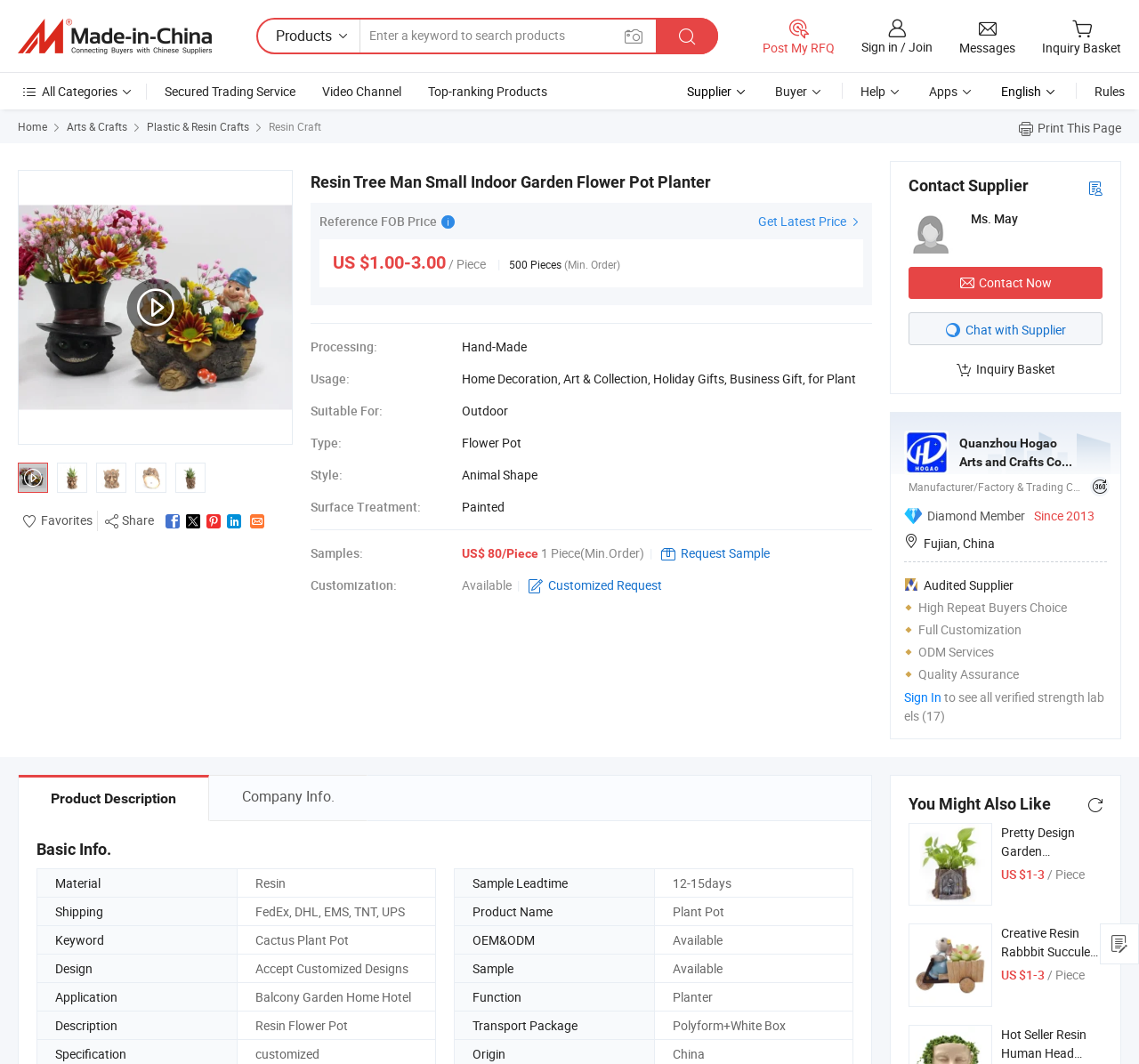Please identify the bounding box coordinates of the region to click in order to complete the task: "Post my RFQ". The coordinates must be four float numbers between 0 and 1, specified as [left, top, right, bottom].

[0.67, 0.017, 0.733, 0.053]